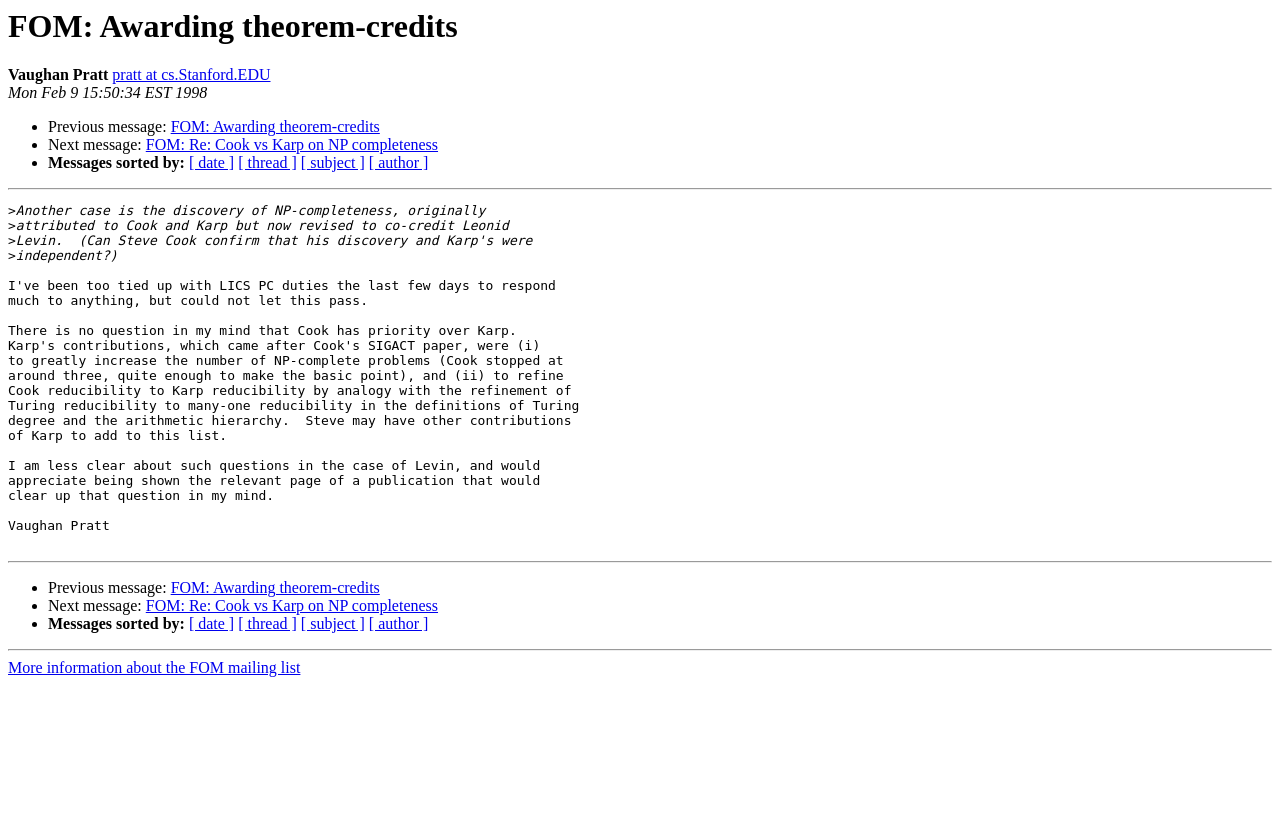Highlight the bounding box coordinates of the region I should click on to meet the following instruction: "View previous message".

[0.038, 0.143, 0.133, 0.163]